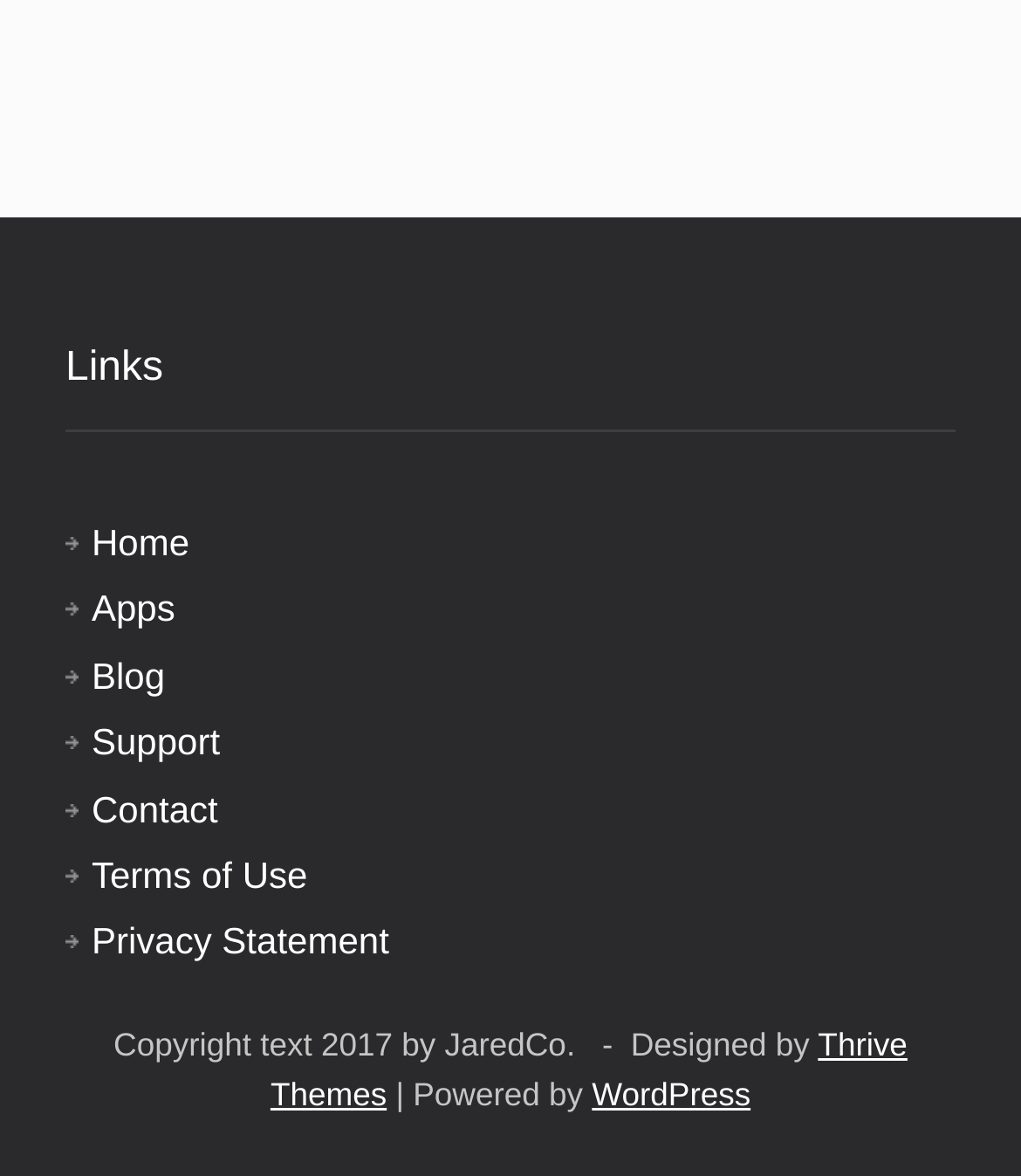Please determine the bounding box coordinates of the section I need to click to accomplish this instruction: "contact us".

[0.09, 0.669, 0.213, 0.705]